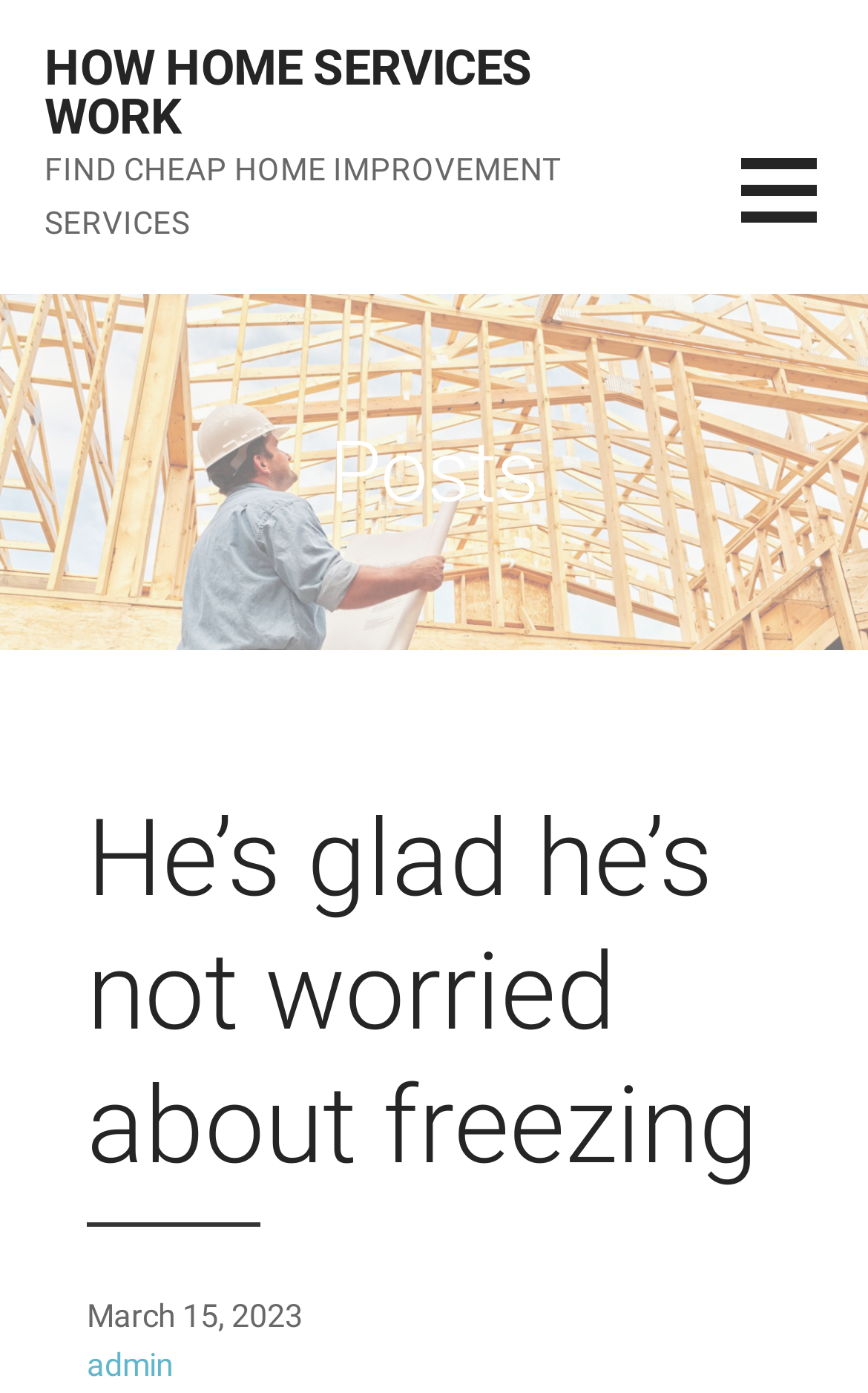What is the name of the website?
Provide a detailed and well-explained answer to the question.

I determined the name of the website by looking at the link element with the text 'HOW HOME SERVICES WORK' at the top of the page, which suggests that it is the title of the website.